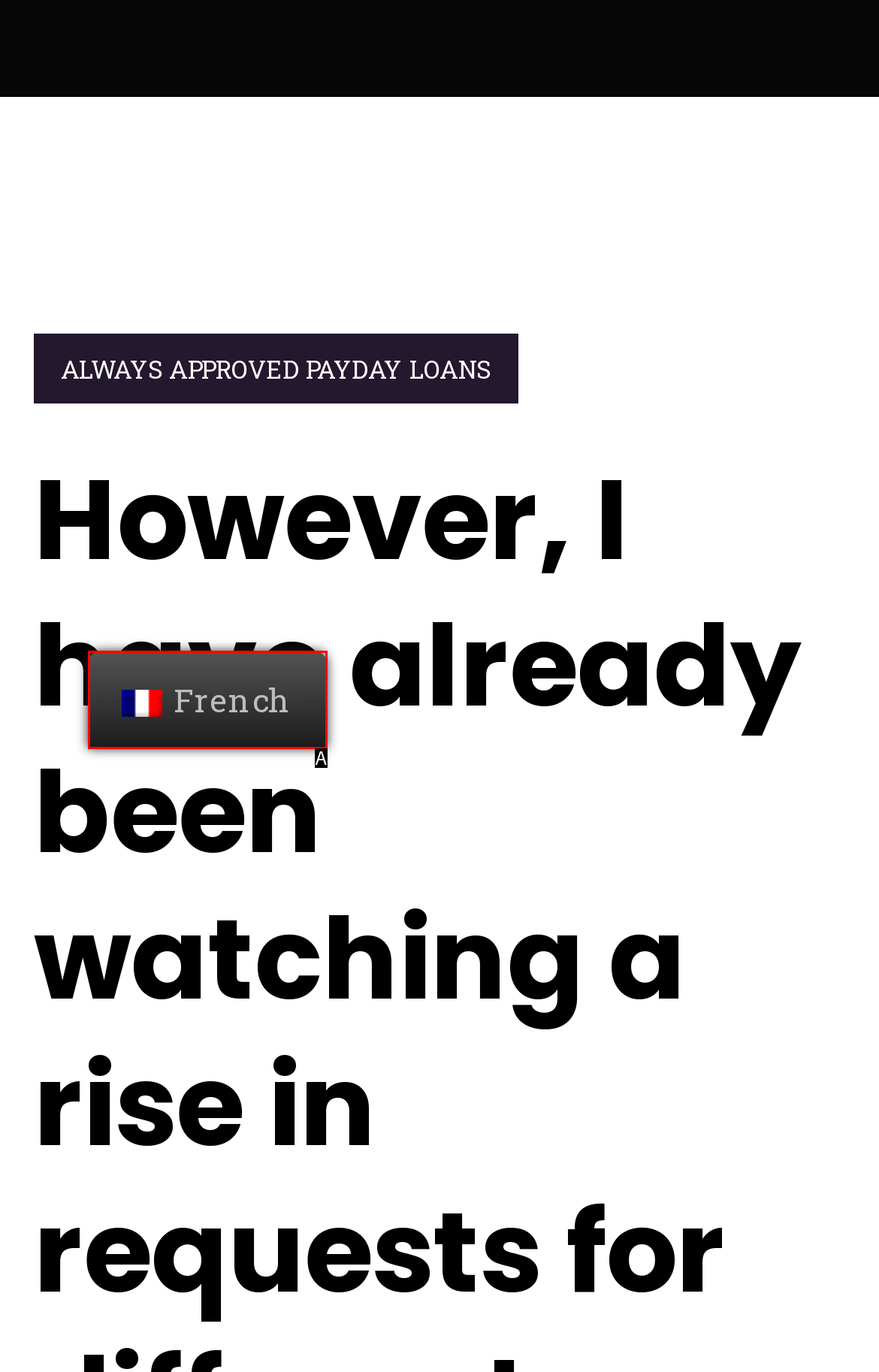Identify the matching UI element based on the description: French
Reply with the letter from the available choices.

A